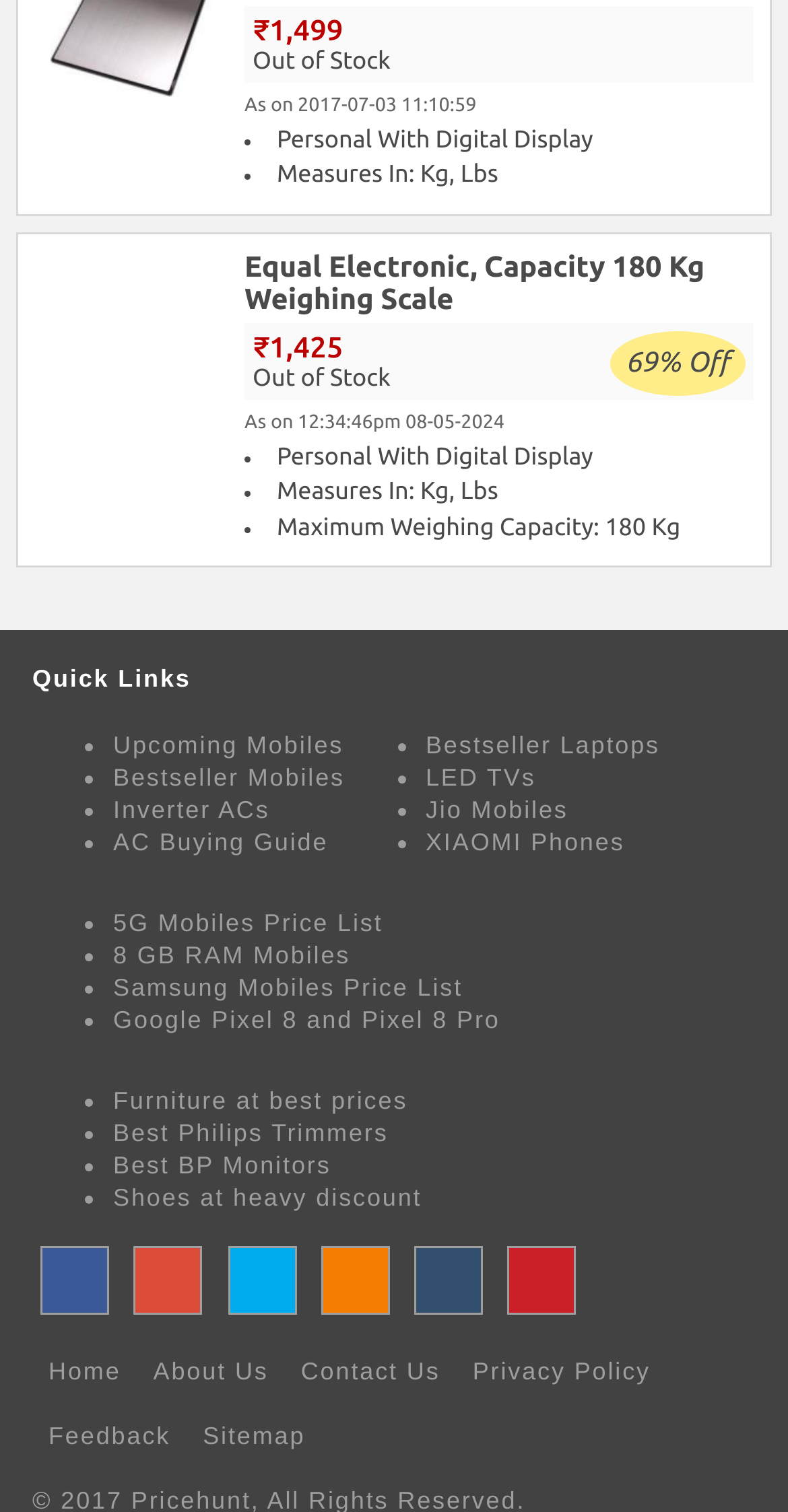What is the discount percentage on the first product?
Please answer the question as detailed as possible based on the image.

The first product has a discount of 69% off its original price, as indicated by the '69% Off' text next to its price.